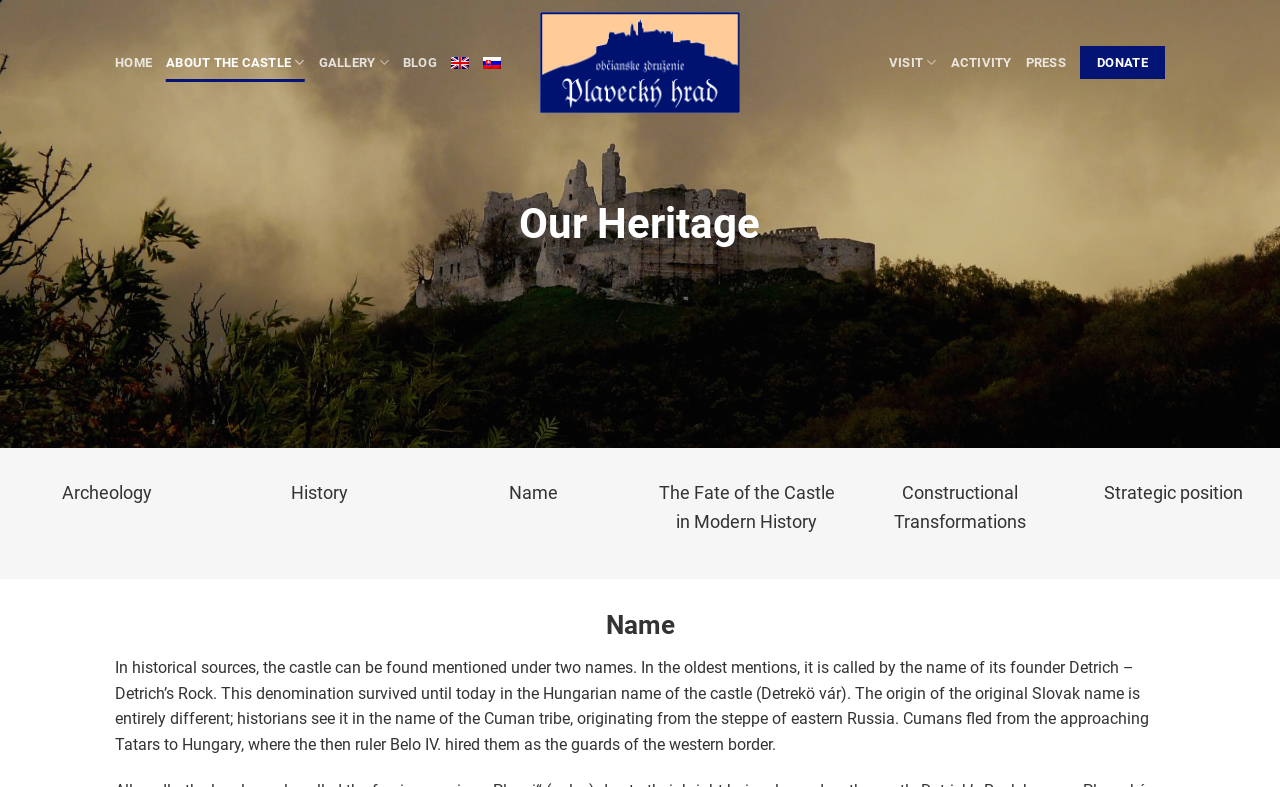Identify the bounding box coordinates of the specific part of the webpage to click to complete this instruction: "Read the RAQI checklist online".

None